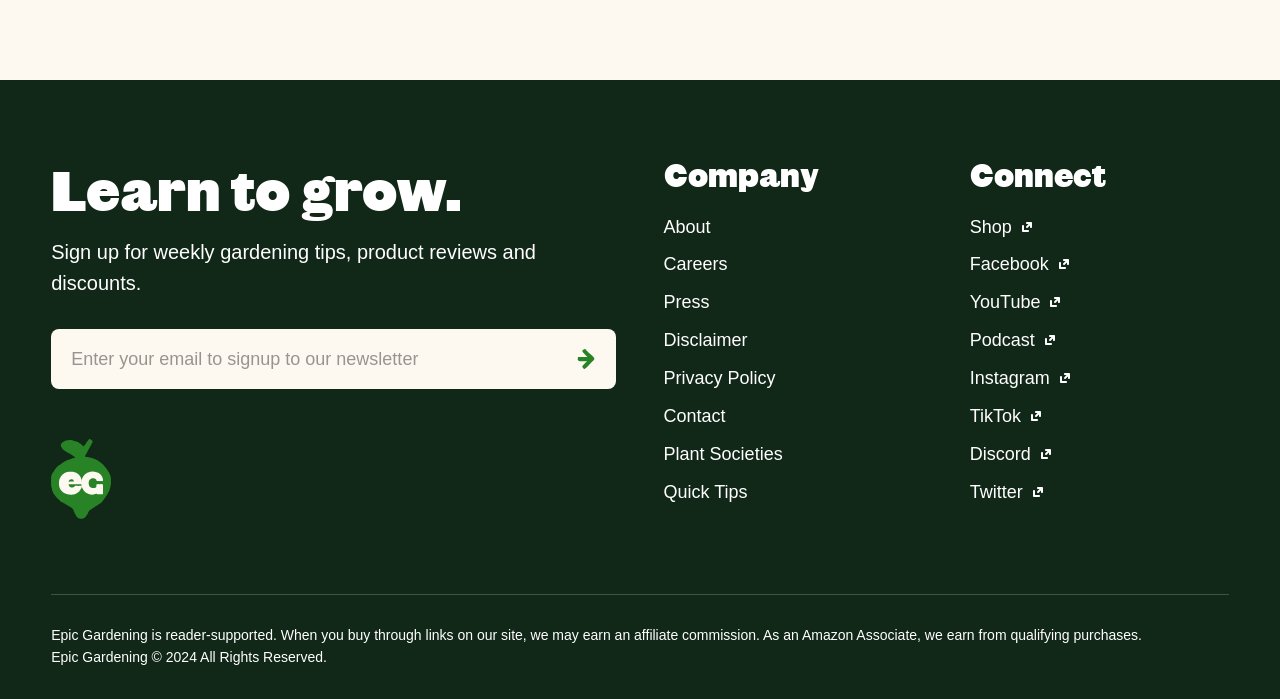Locate the bounding box coordinates of the UI element described by: "Discord". The bounding box coordinates should consist of four float numbers between 0 and 1, i.e., [left, top, right, bottom].

[0.758, 0.636, 0.821, 0.662]